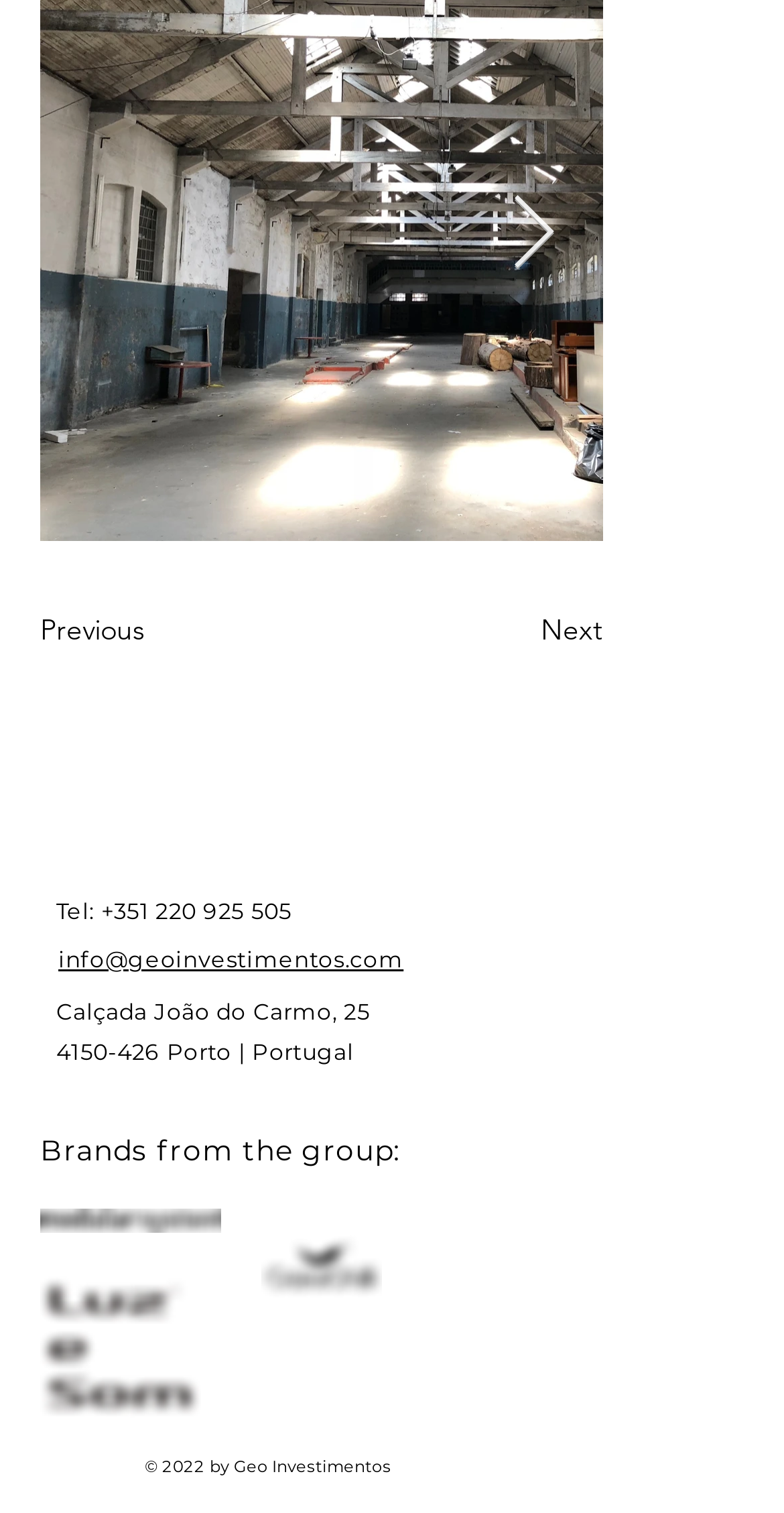Please find the bounding box for the UI element described by: "info@geoinvestimentos.com".

[0.074, 0.625, 0.515, 0.643]